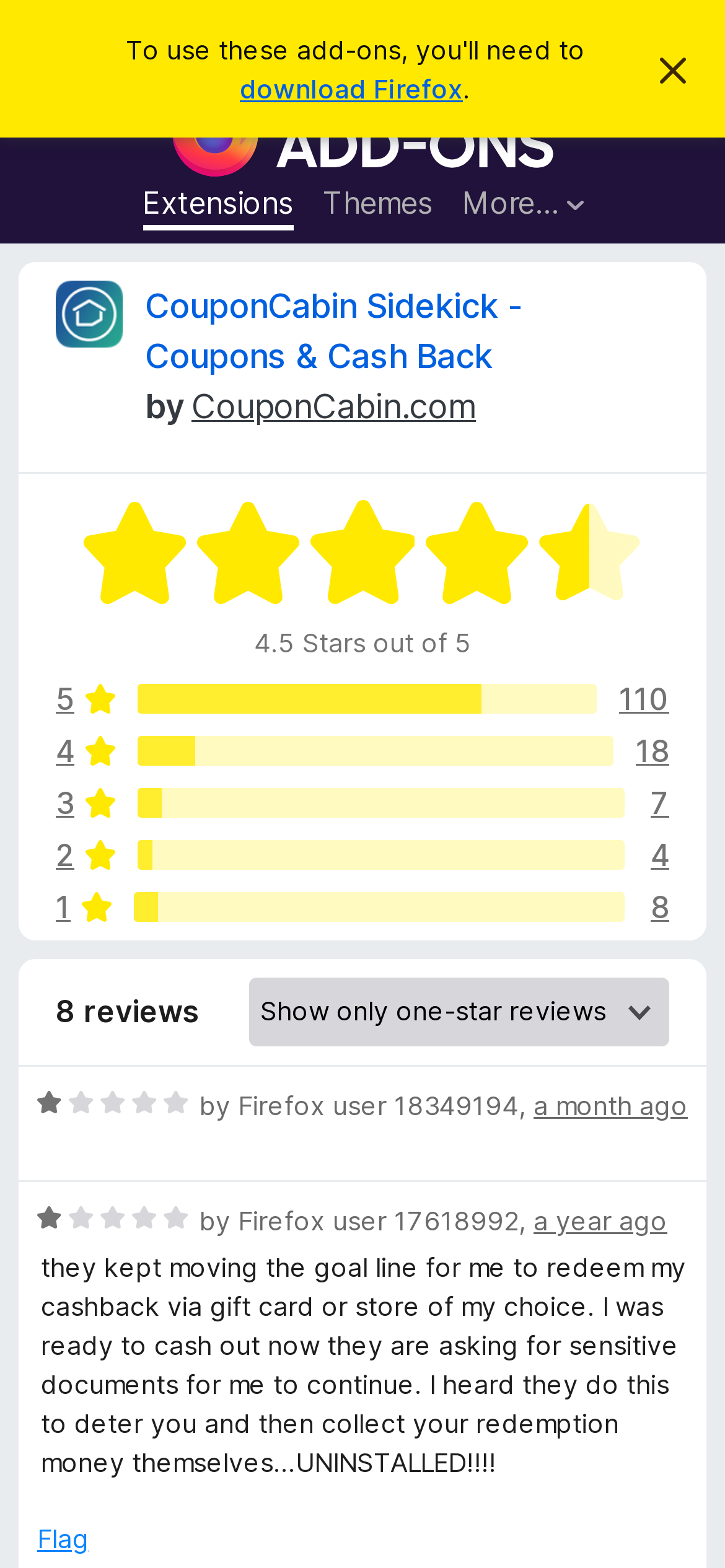Please identify the bounding box coordinates of the element's region that should be clicked to execute the following instruction: "Search for add-ons". The bounding box coordinates must be four float numbers between 0 and 1, i.e., [left, top, right, bottom].

[0.031, 0.012, 0.851, 0.096]